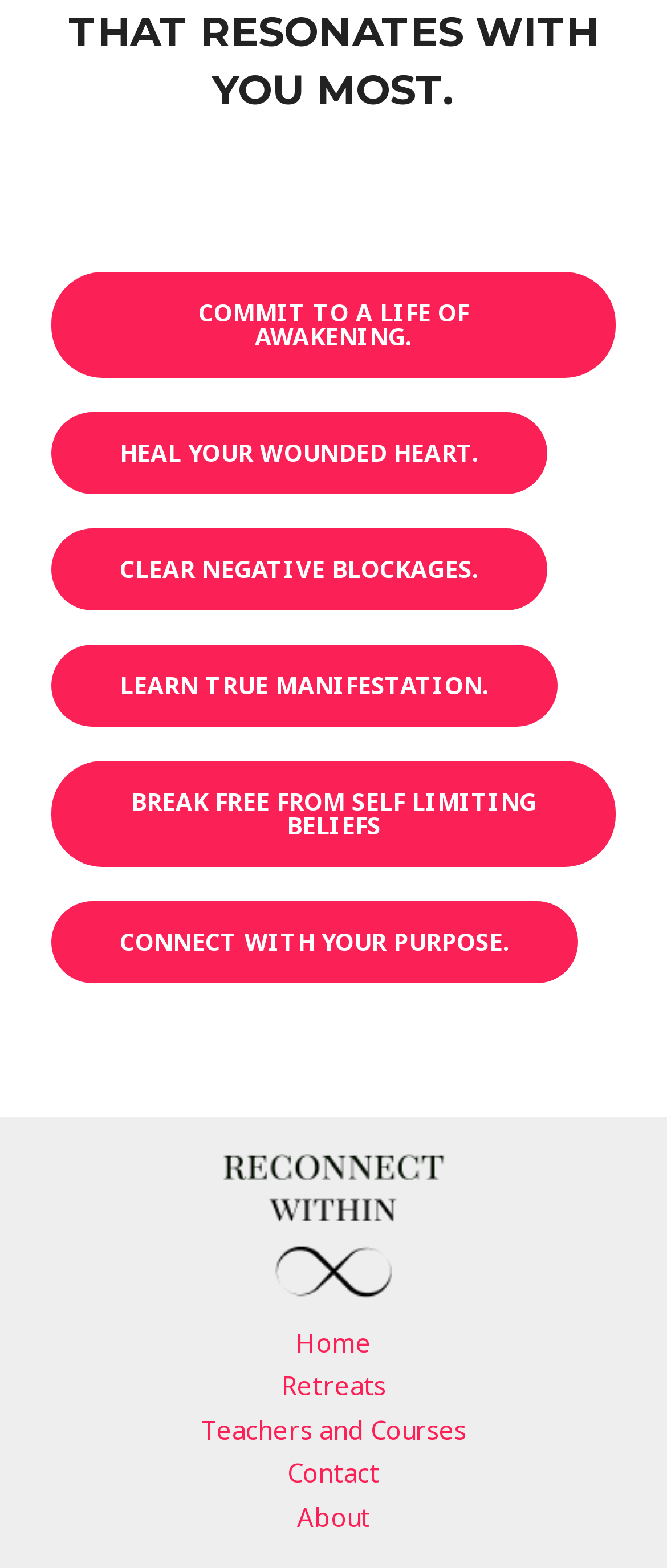Please mark the bounding box coordinates of the area that should be clicked to carry out the instruction: "Learn about 'Retreats'".

[0.371, 0.87, 0.629, 0.898]